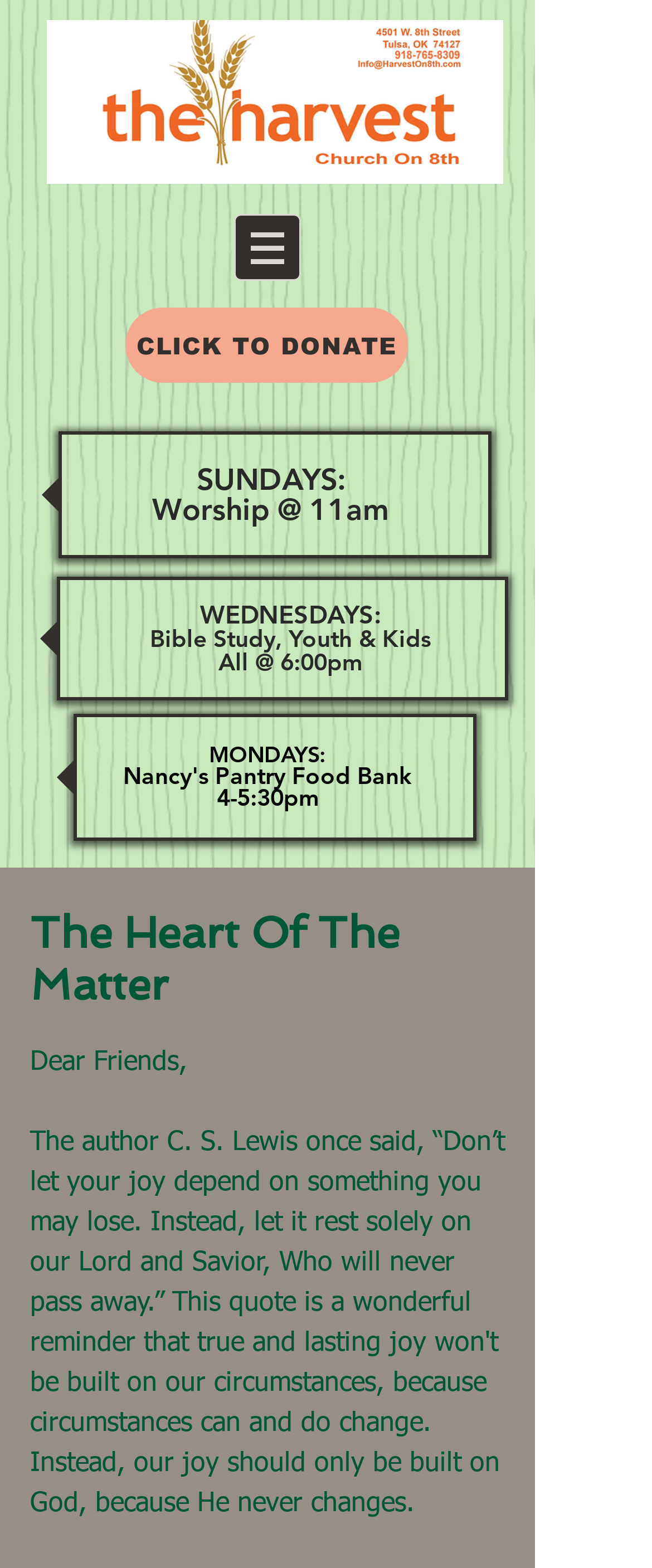Please respond to the question with a concise word or phrase:
What is the name of the food bank on Mondays?

Nancy's Pantry